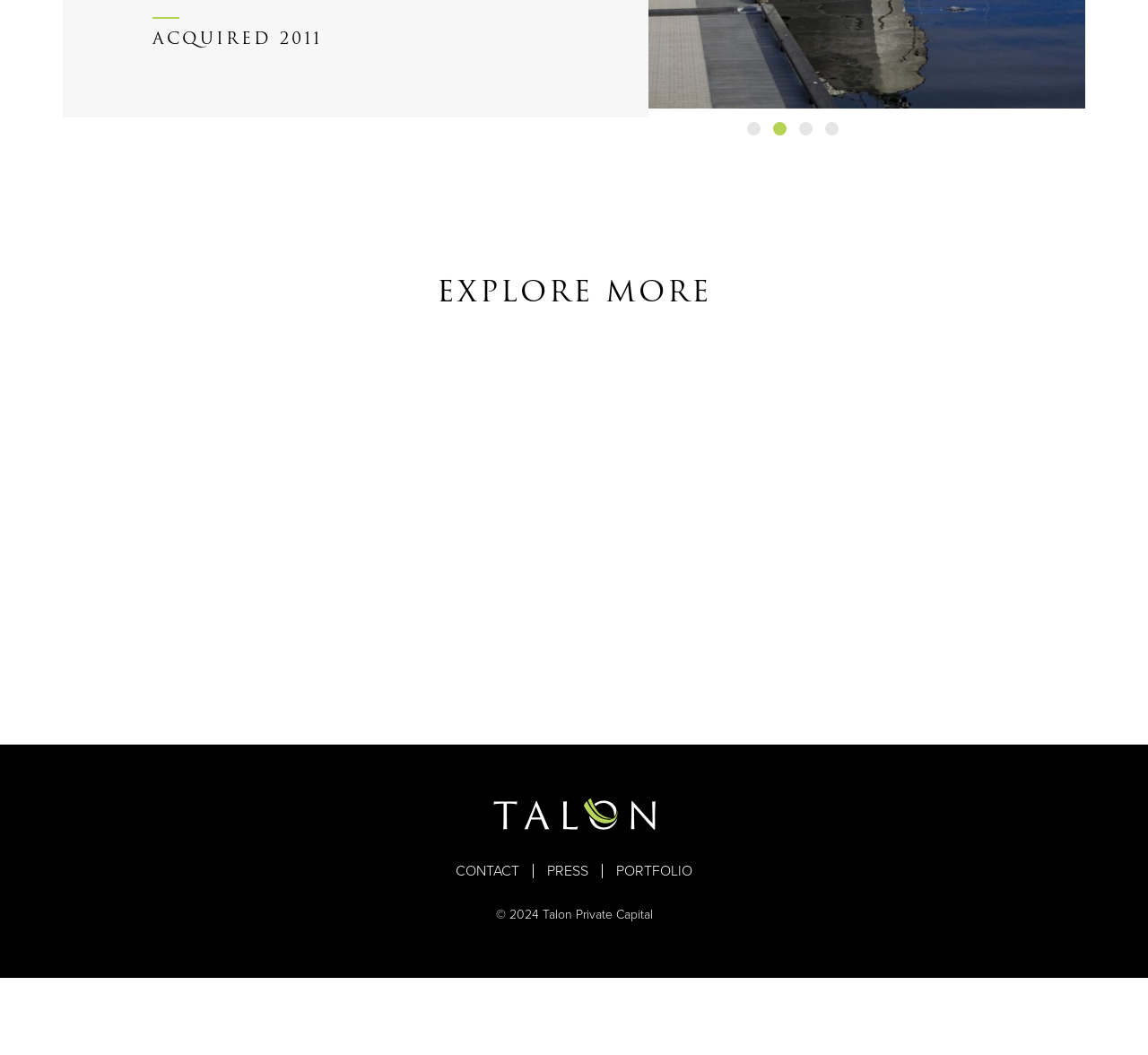Provide the bounding box coordinates in the format (top-left x, top-left y, bottom-right x, bottom-right y). All values are floating point numbers between 0 and 1. Determine the bounding box coordinate of the UI element described as: Press

[0.465, 0.892, 0.524, 0.905]